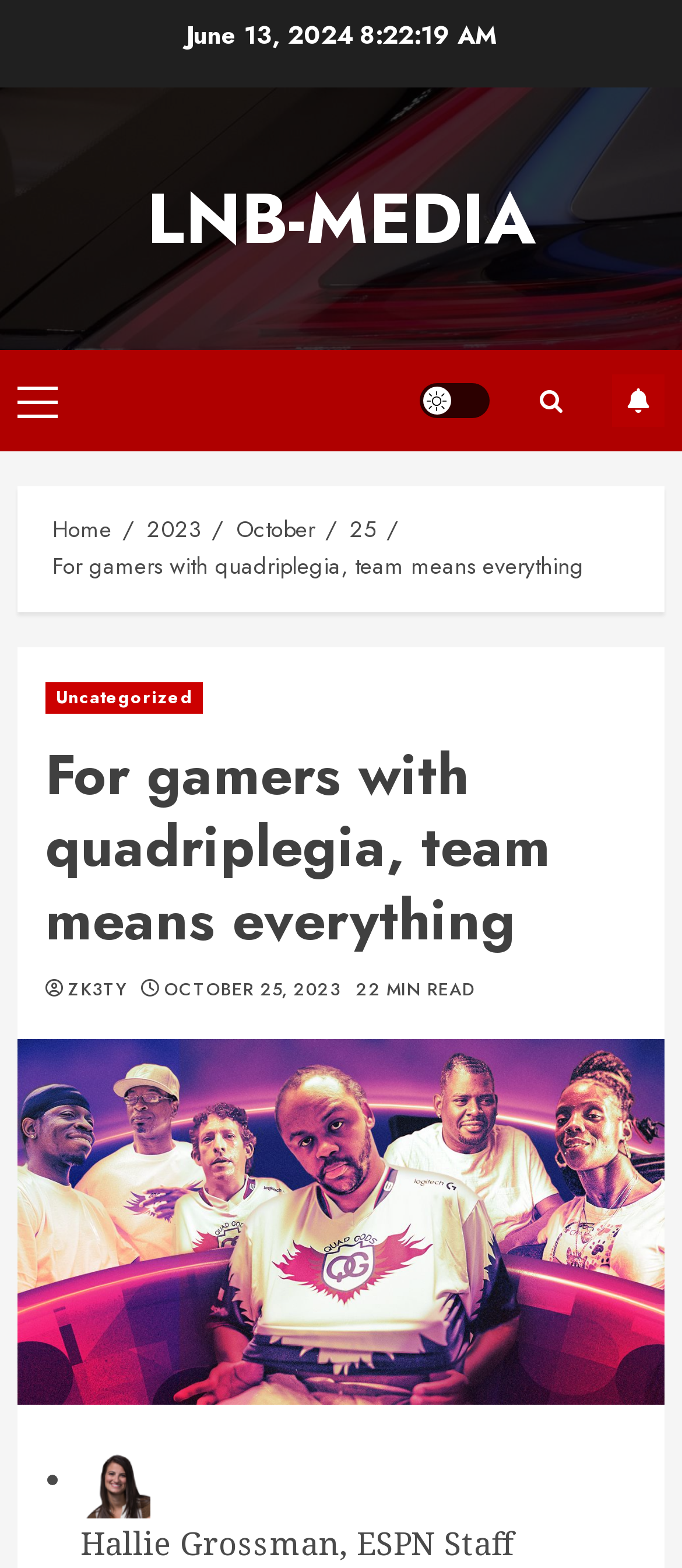Please specify the bounding box coordinates of the region to click in order to perform the following instruction: "Toggle the Light/Dark Button".

[0.615, 0.244, 0.718, 0.267]